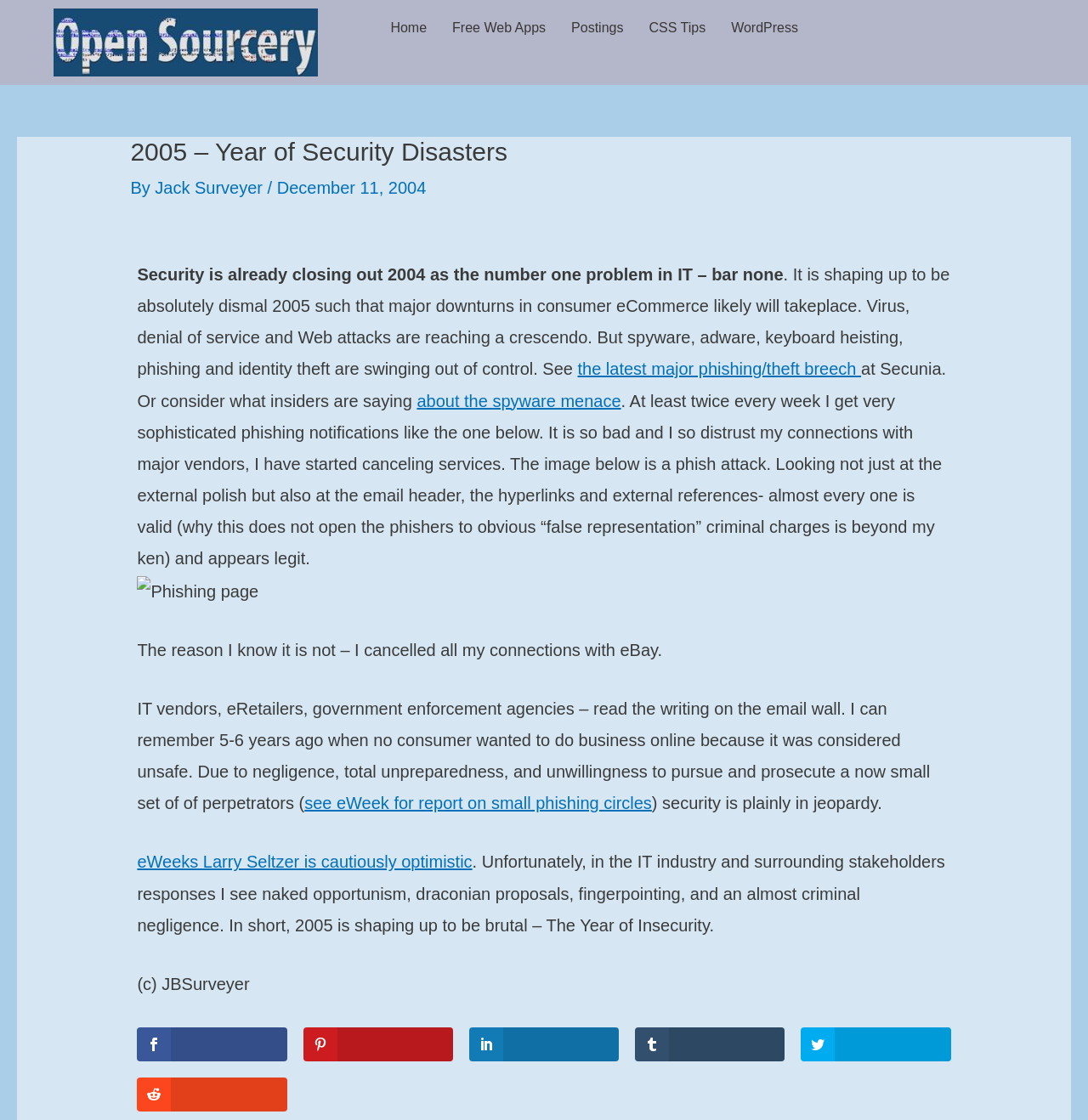Please mark the bounding box coordinates of the area that should be clicked to carry out the instruction: "Select a 'Type of Services Requested'".

None